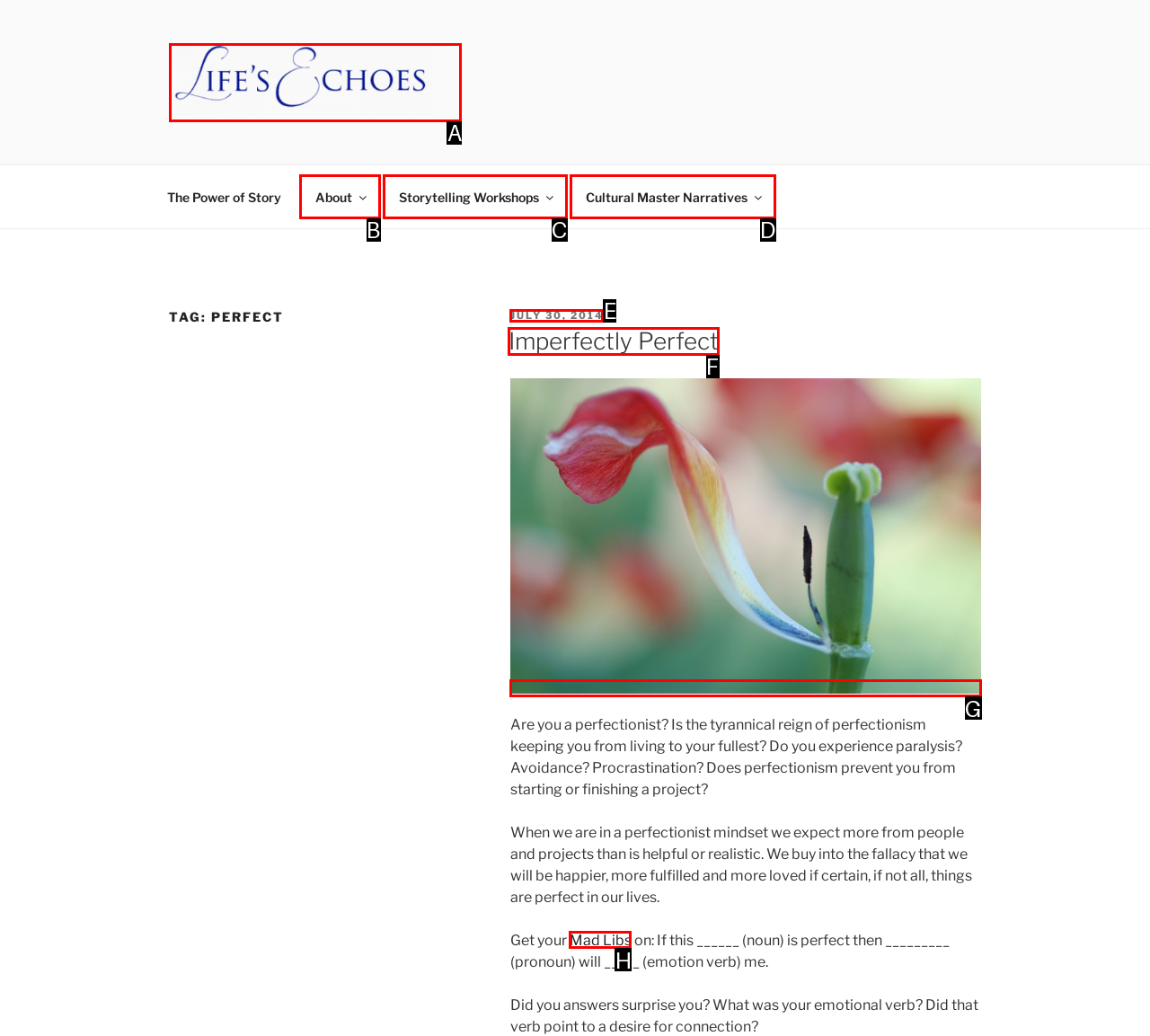Point out the specific HTML element to click to complete this task: Click on the 'Imperfectly Perfect' link Reply with the letter of the chosen option.

F